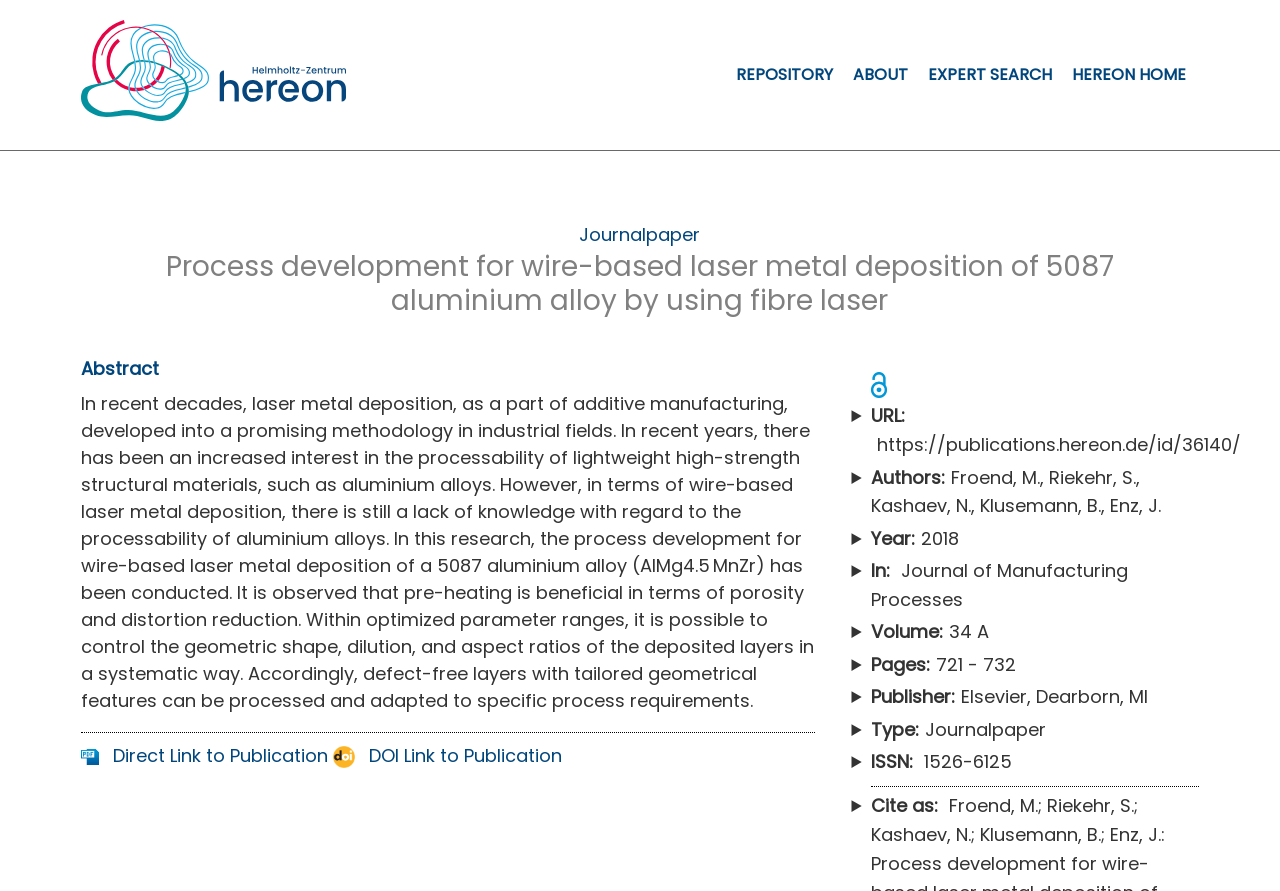What is the title of the publication?
Look at the image and answer the question with a single word or phrase.

Process development for wire-based laser metal deposition of 5087 aluminium alloy by using fibre laser